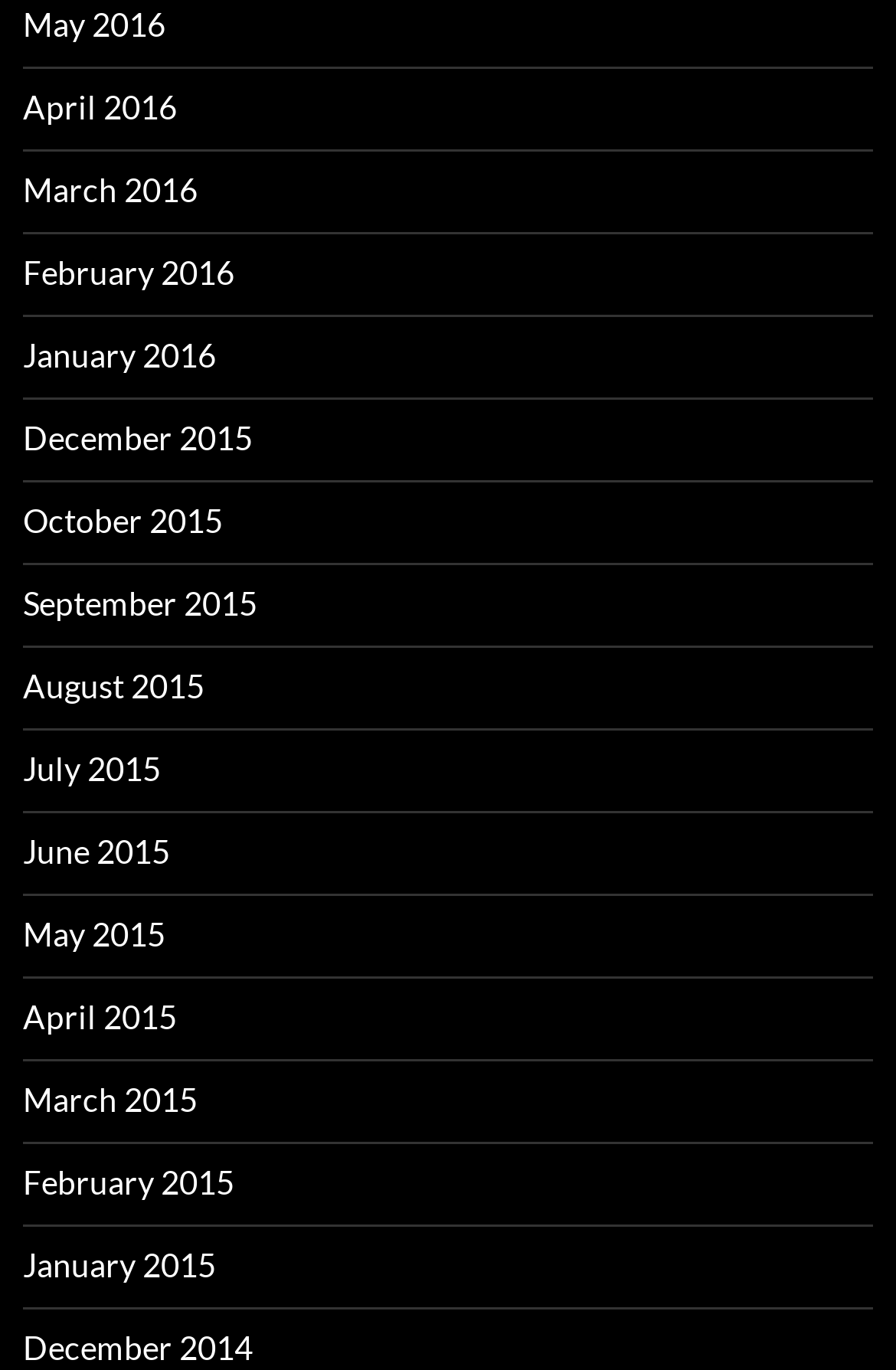How many months are listed?
Provide a detailed answer to the question using information from the image.

I counted the number of links on the webpage, each representing a month, from May 2016 to December 2014, and found 18 links in total.